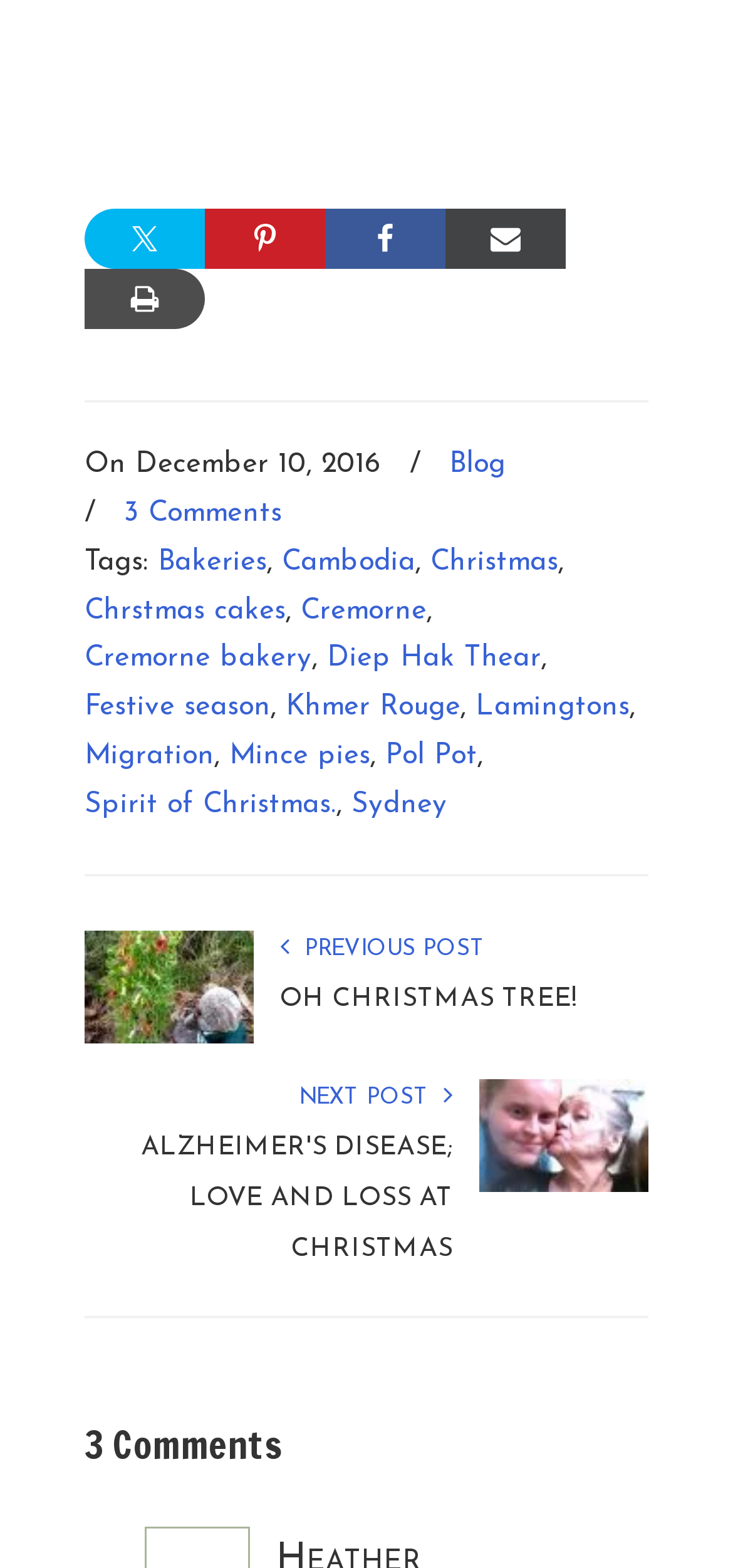Find the bounding box coordinates of the area that needs to be clicked in order to achieve the following instruction: "View NEXT POST". The coordinates should be specified as four float numbers between 0 and 1, i.e., [left, top, right, bottom].

[0.408, 0.693, 0.618, 0.707]